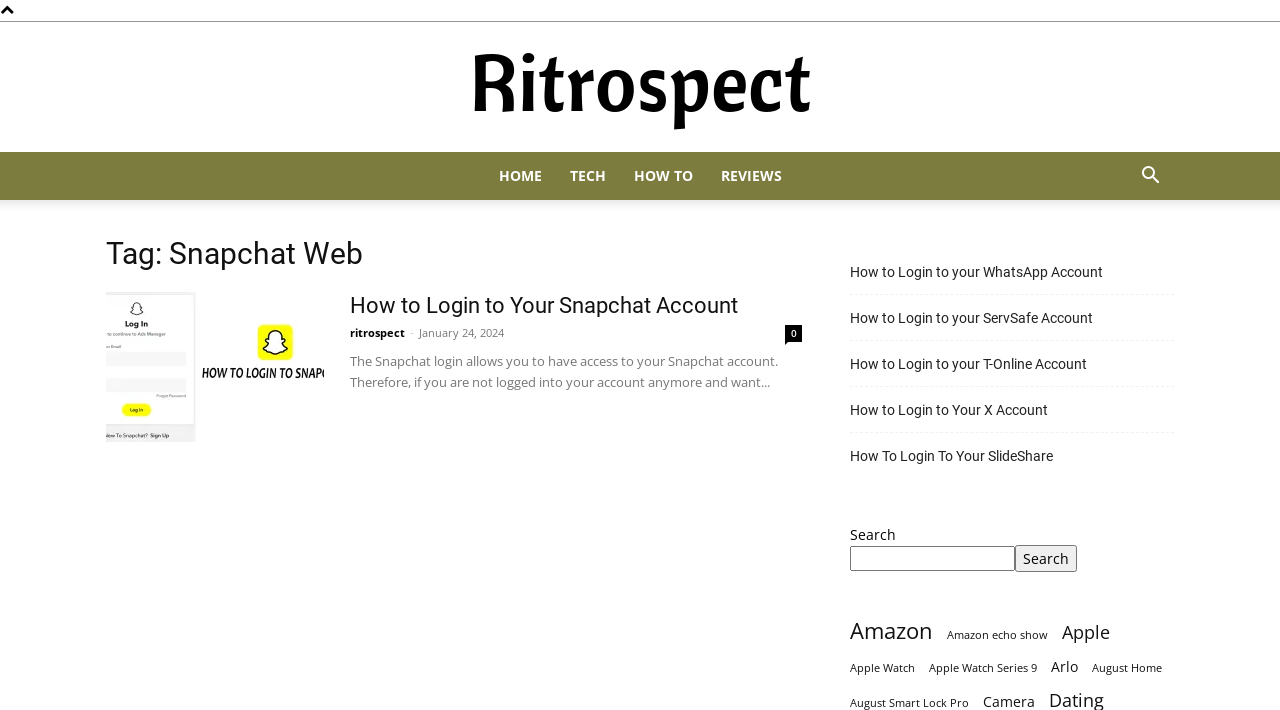Find the bounding box coordinates of the area to click in order to follow the instruction: "Search for something".

[0.88, 0.237, 0.917, 0.263]